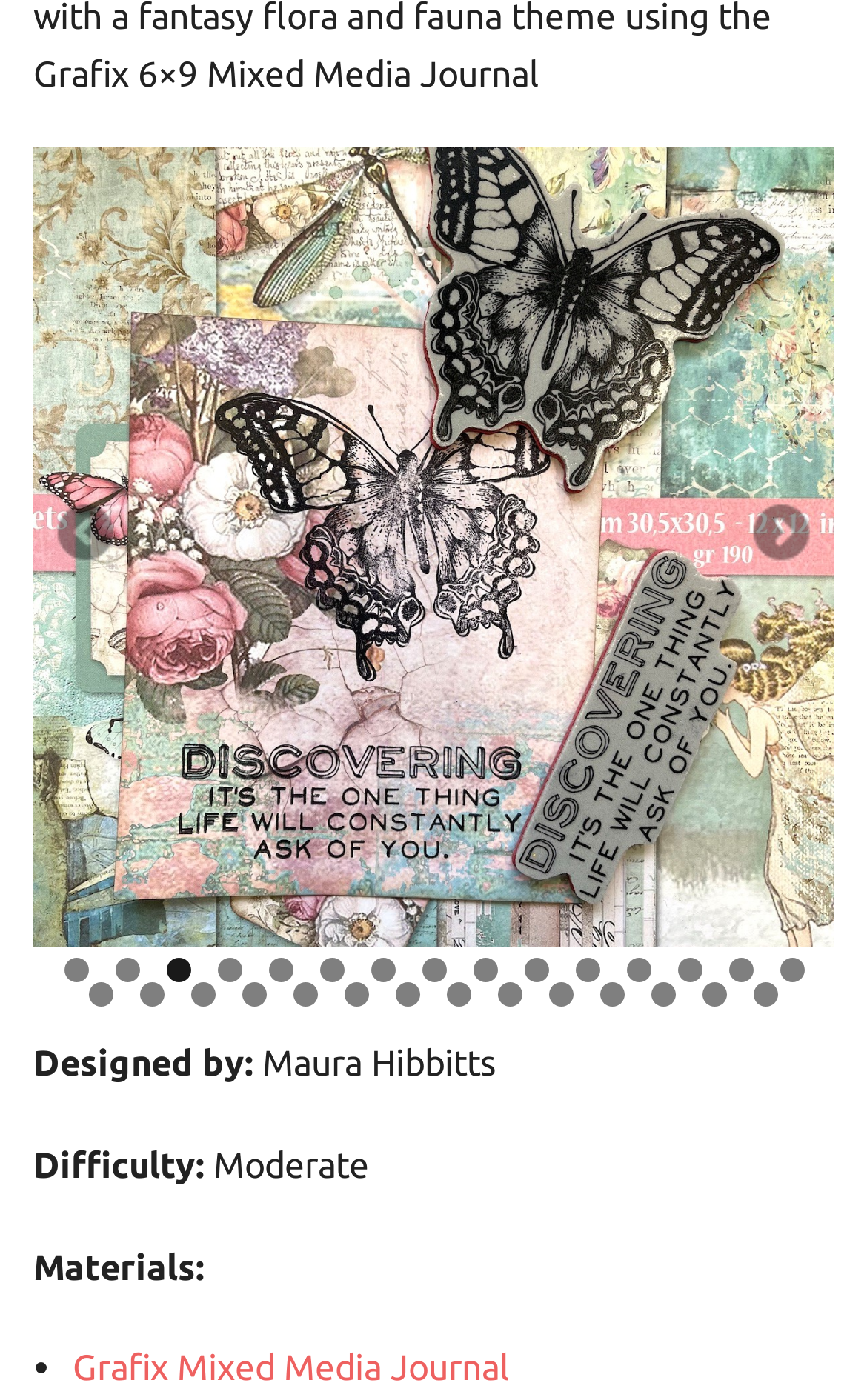Bounding box coordinates are to be given in the format (top-left x, top-left y, bottom-right x, bottom-right y). All values must be floating point numbers between 0 and 1. Provide the bounding box coordinate for the UI element described as: Company Info

None